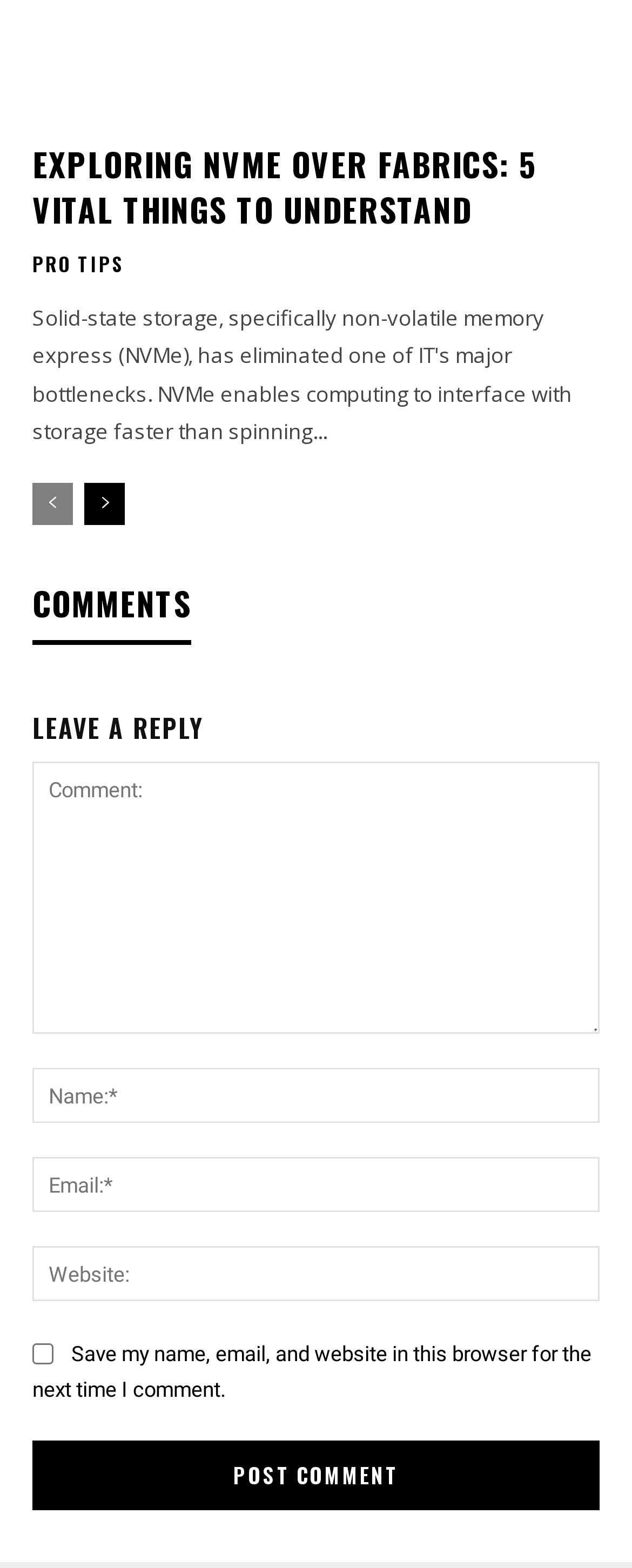Please determine the bounding box coordinates of the element to click on in order to accomplish the following task: "Click on the 'PRO TIPS' link". Ensure the coordinates are four float numbers ranging from 0 to 1, i.e., [left, top, right, bottom].

[0.051, 0.162, 0.197, 0.175]